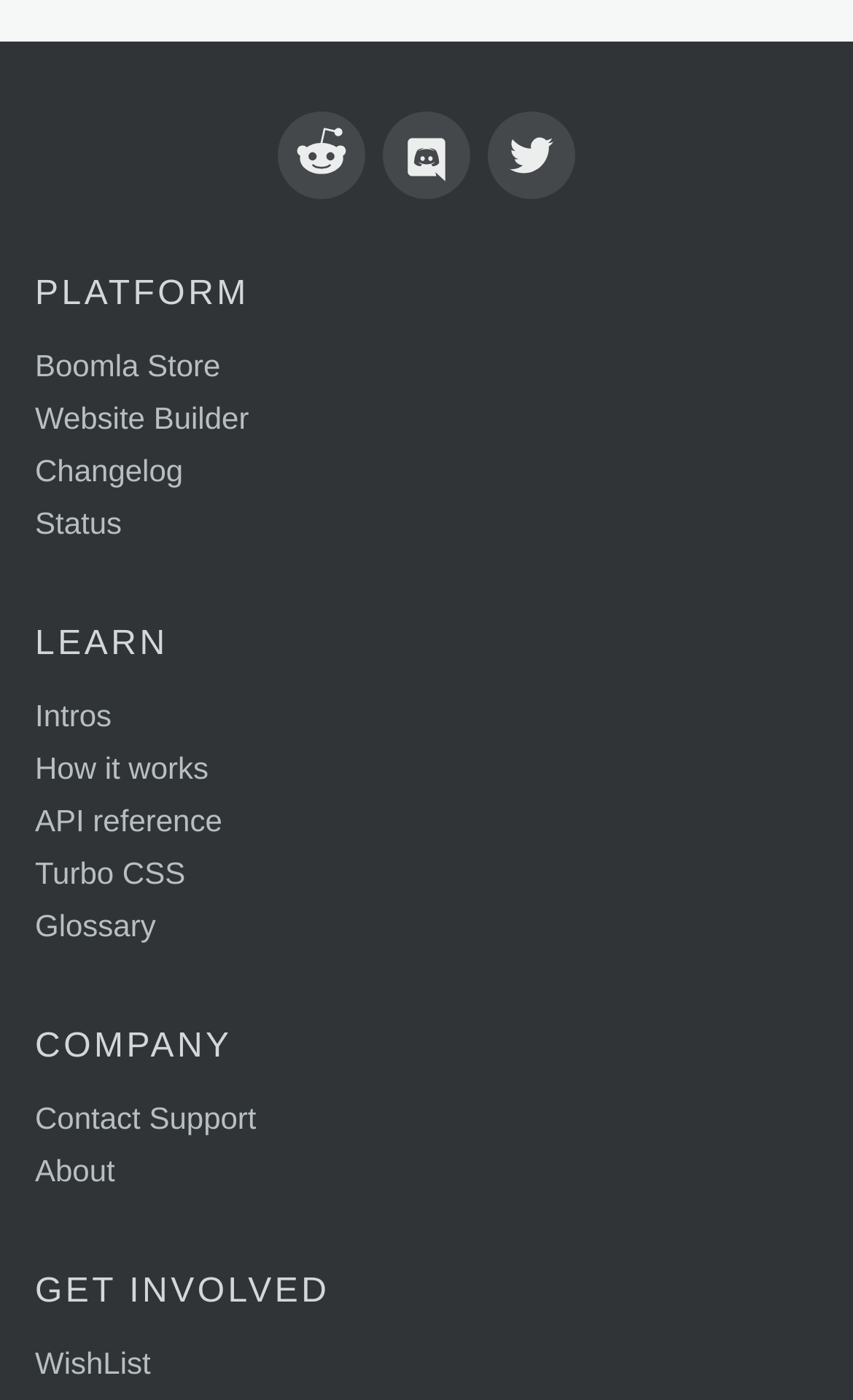Determine the bounding box coordinates of the clickable region to carry out the instruction: "contact support".

[0.041, 0.78, 0.959, 0.818]